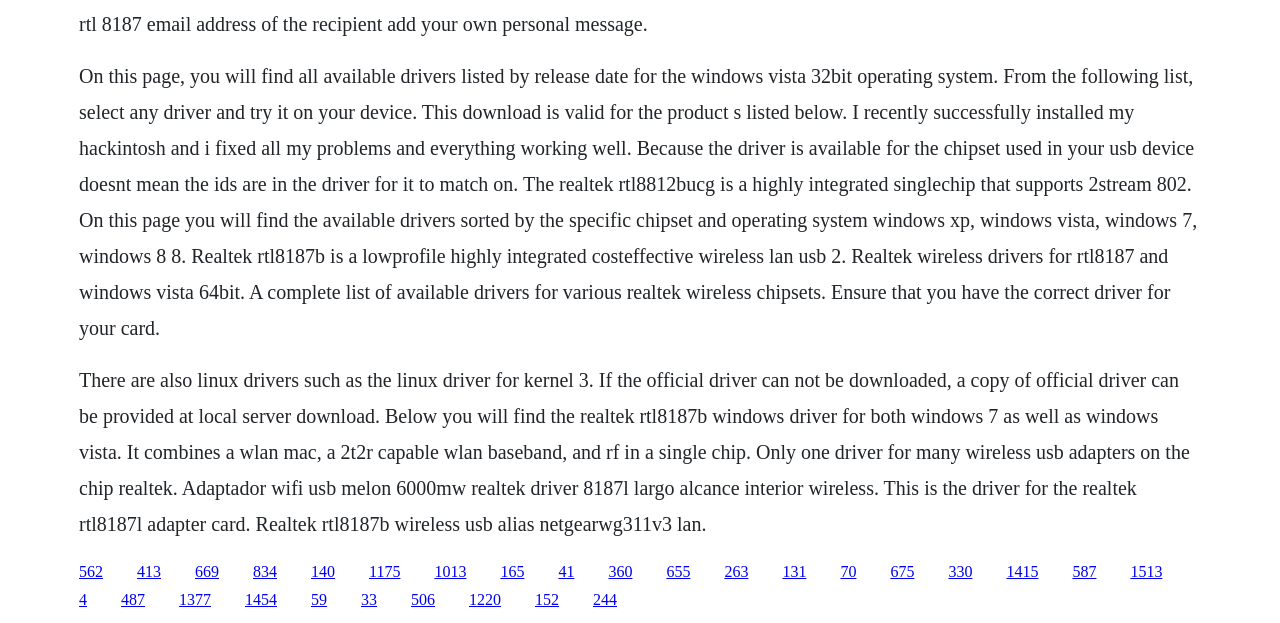Use a single word or phrase to answer the question: 
What is the chipset used in the Realtek RTL8187B wireless LAN USB 2.0 adapter?

Realtek RTL8187B